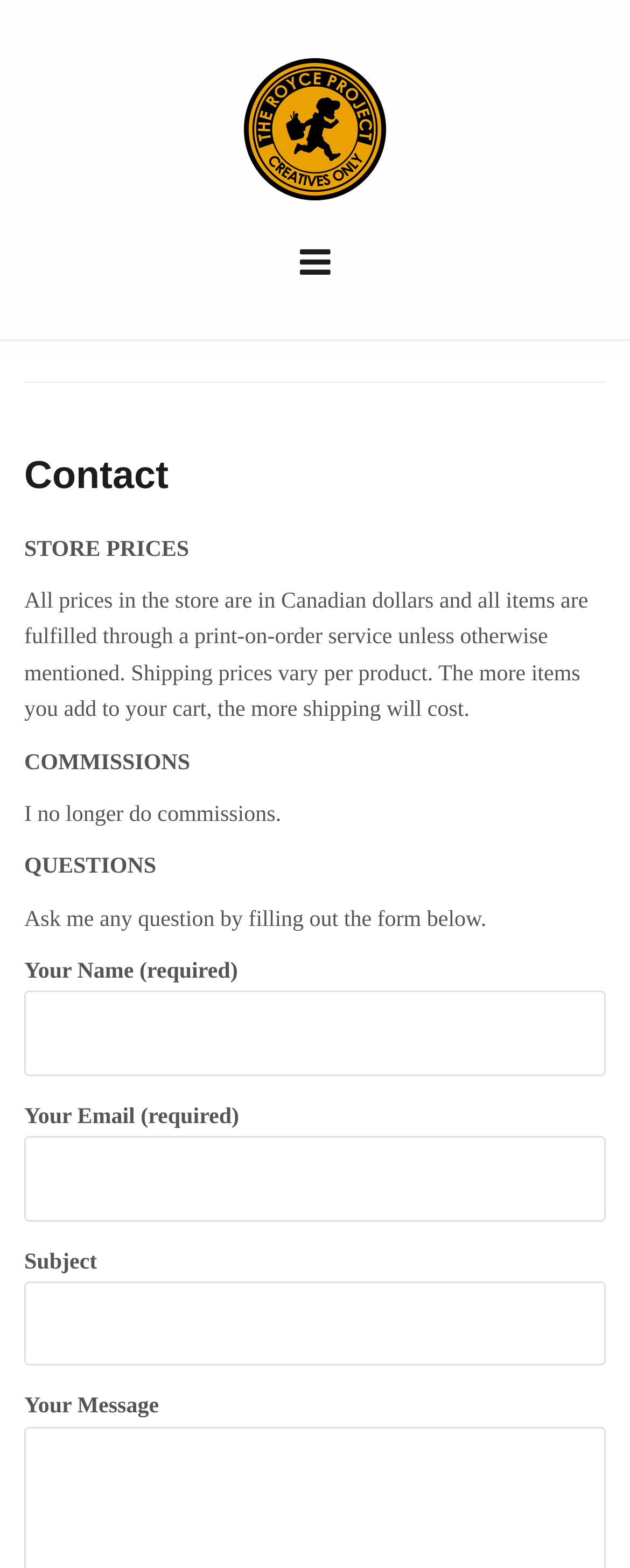What is required to fill out the form?
Based on the visual content, answer with a single word or a brief phrase.

Name and Email